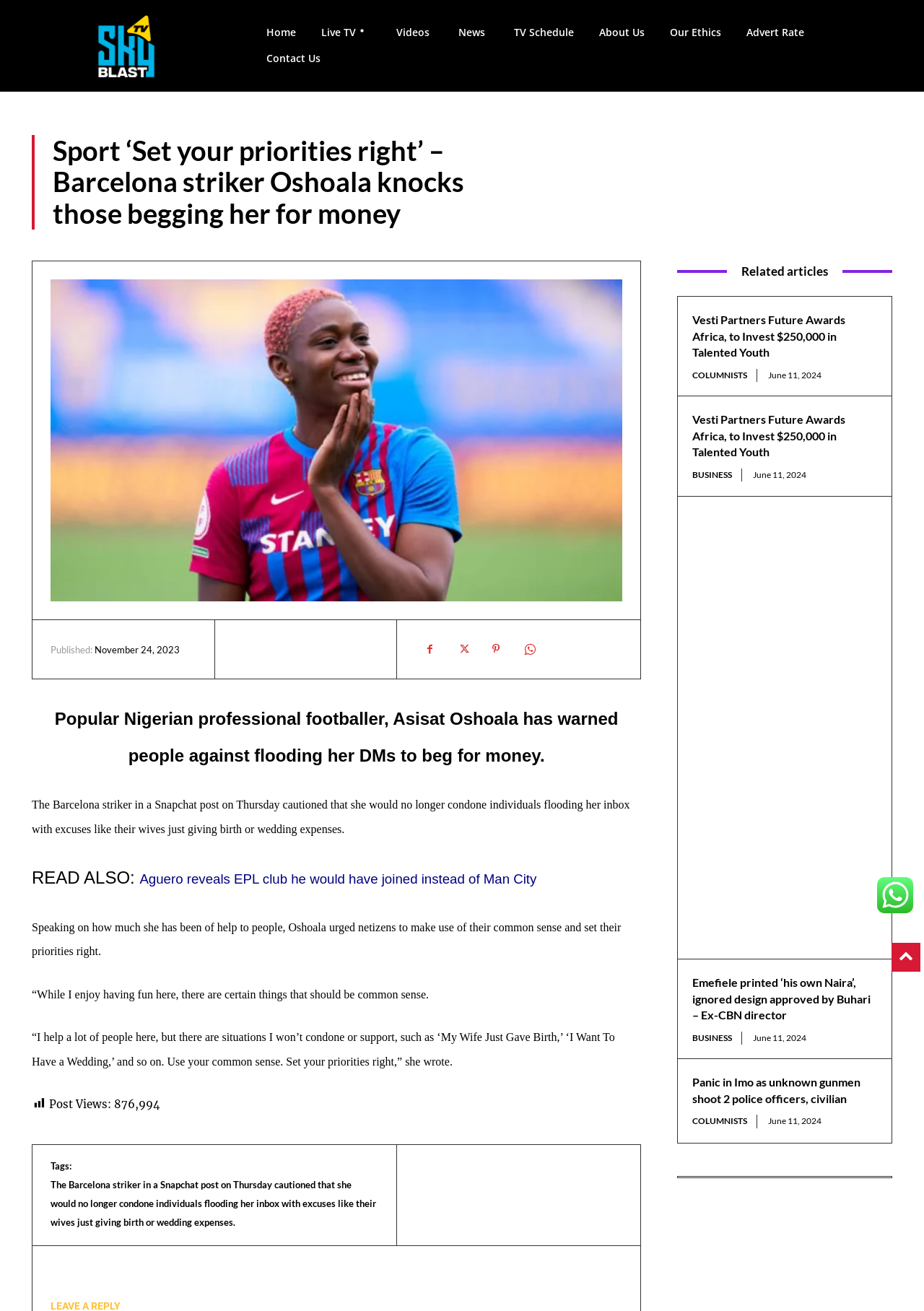Answer in one word or a short phrase: 
What is the purpose of the Snapchat post mentioned in the article?

To caution people